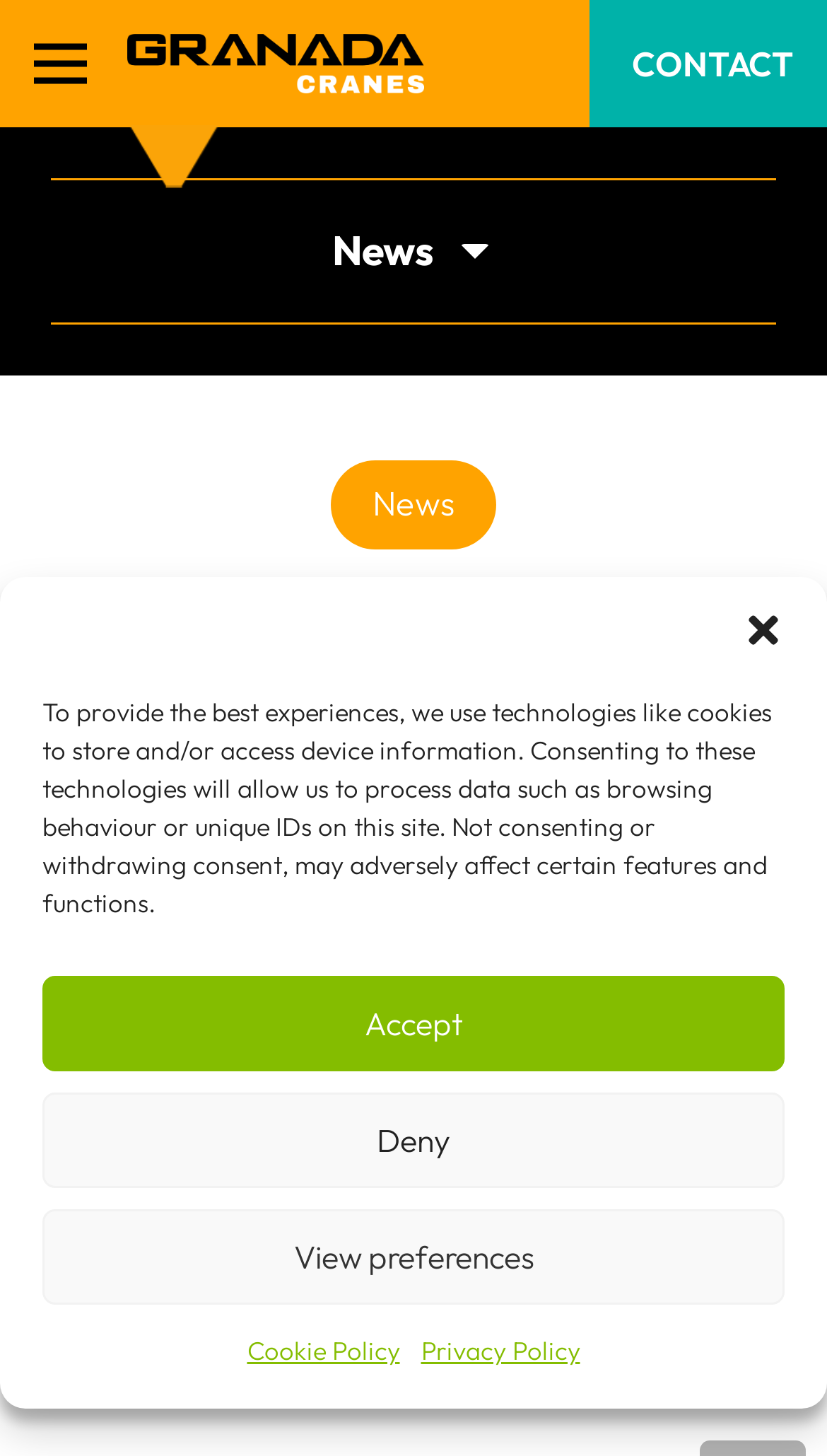Please identify the bounding box coordinates of the clickable area that will allow you to execute the instruction: "View news".

[0.401, 0.316, 0.599, 0.377]